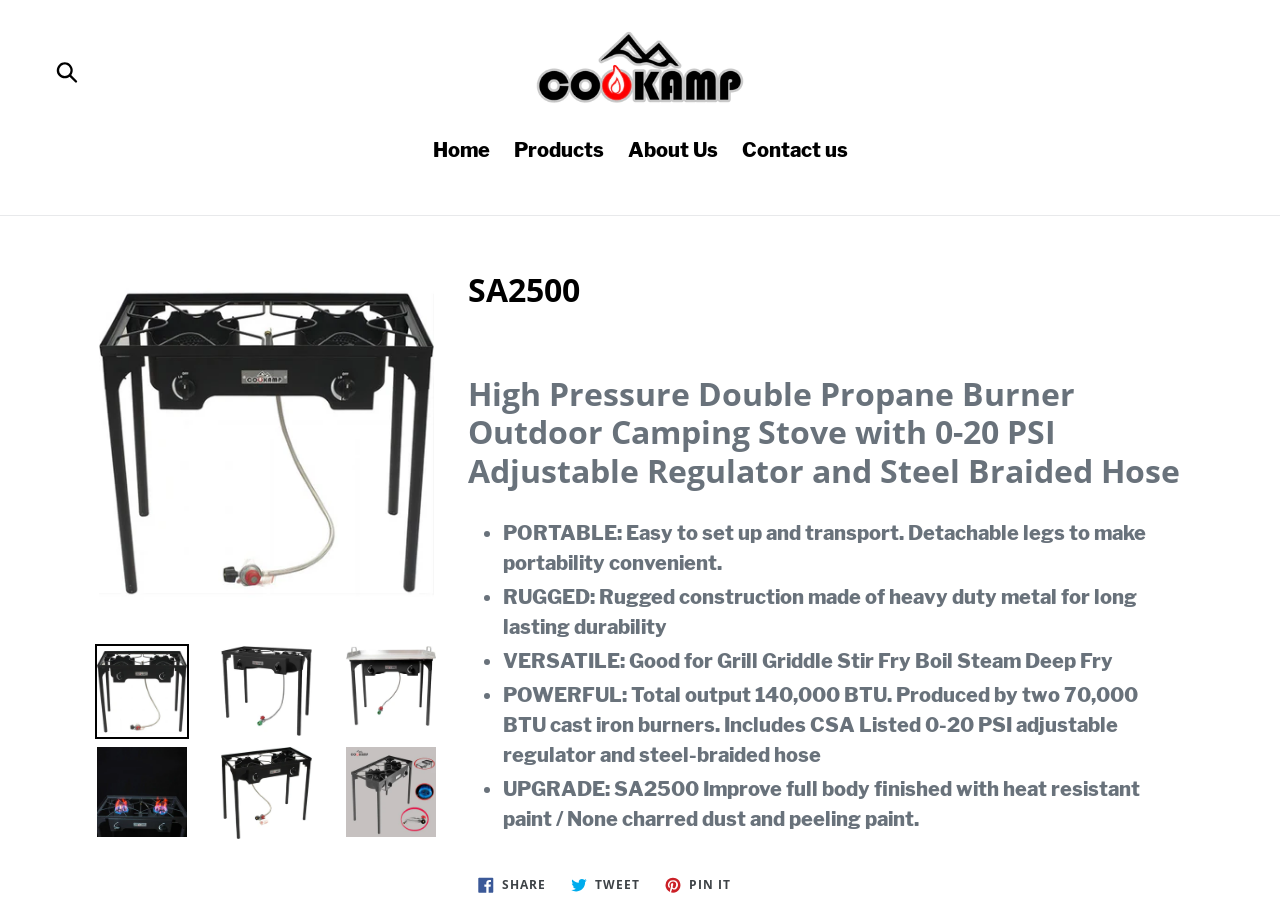Provide a brief response to the question below using a single word or phrase: 
What is the name of the product?

SA2500